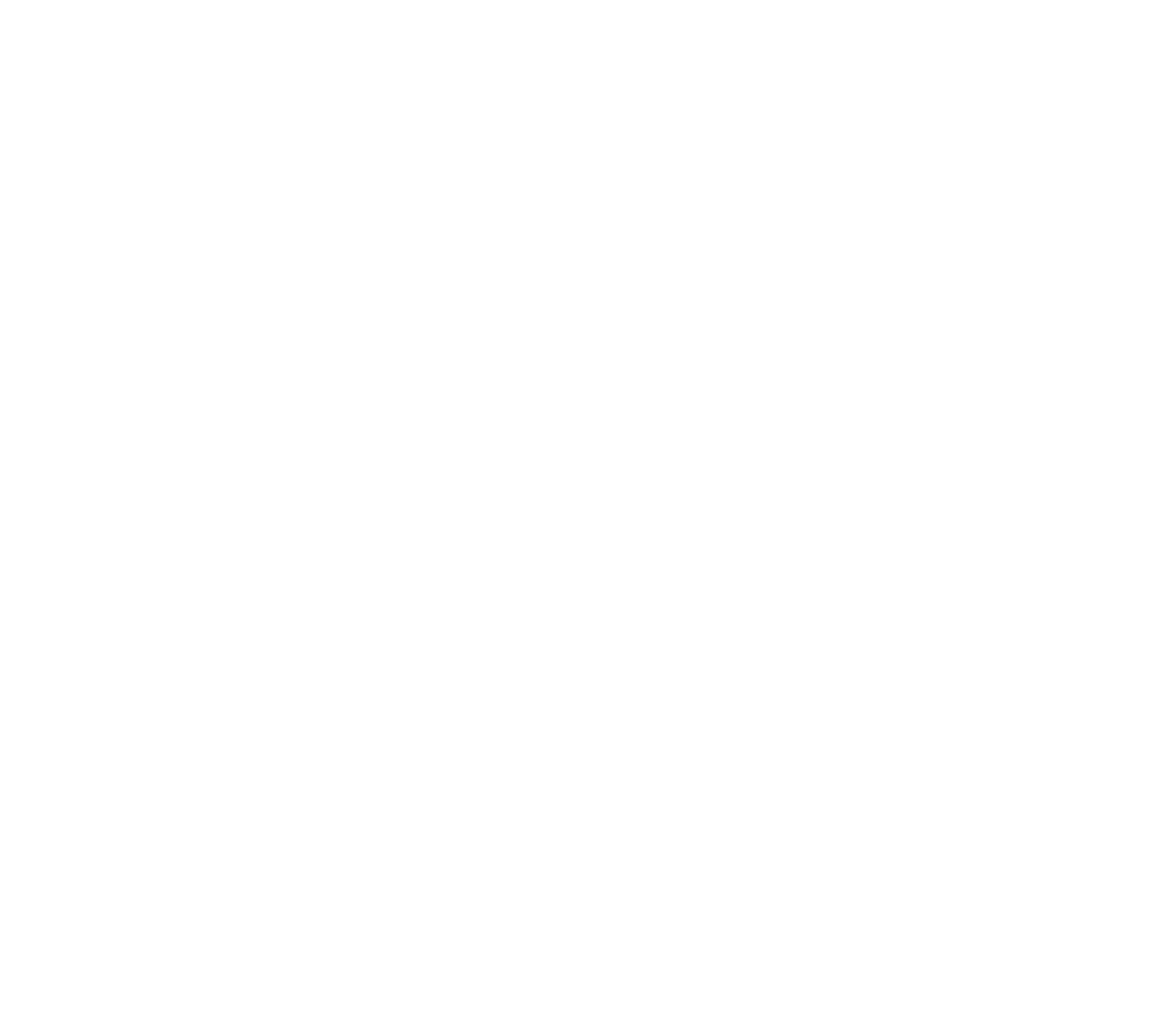Kindly determine the bounding box coordinates for the area that needs to be clicked to execute this instruction: "check out Rosewood Phuket".

[0.437, 0.438, 0.563, 0.459]